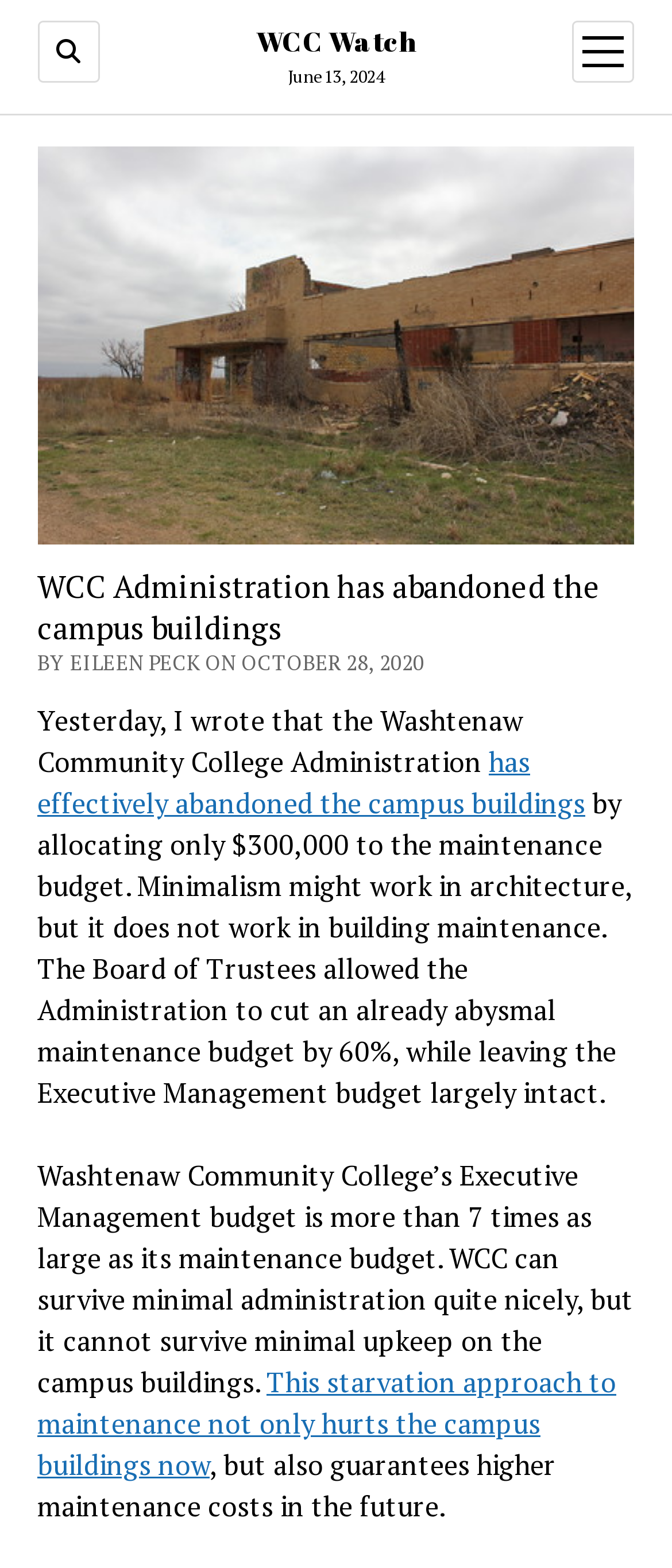Based on the provided description, "WCC Watch", find the bounding box of the corresponding UI element in the screenshot.

[0.381, 0.014, 0.619, 0.038]